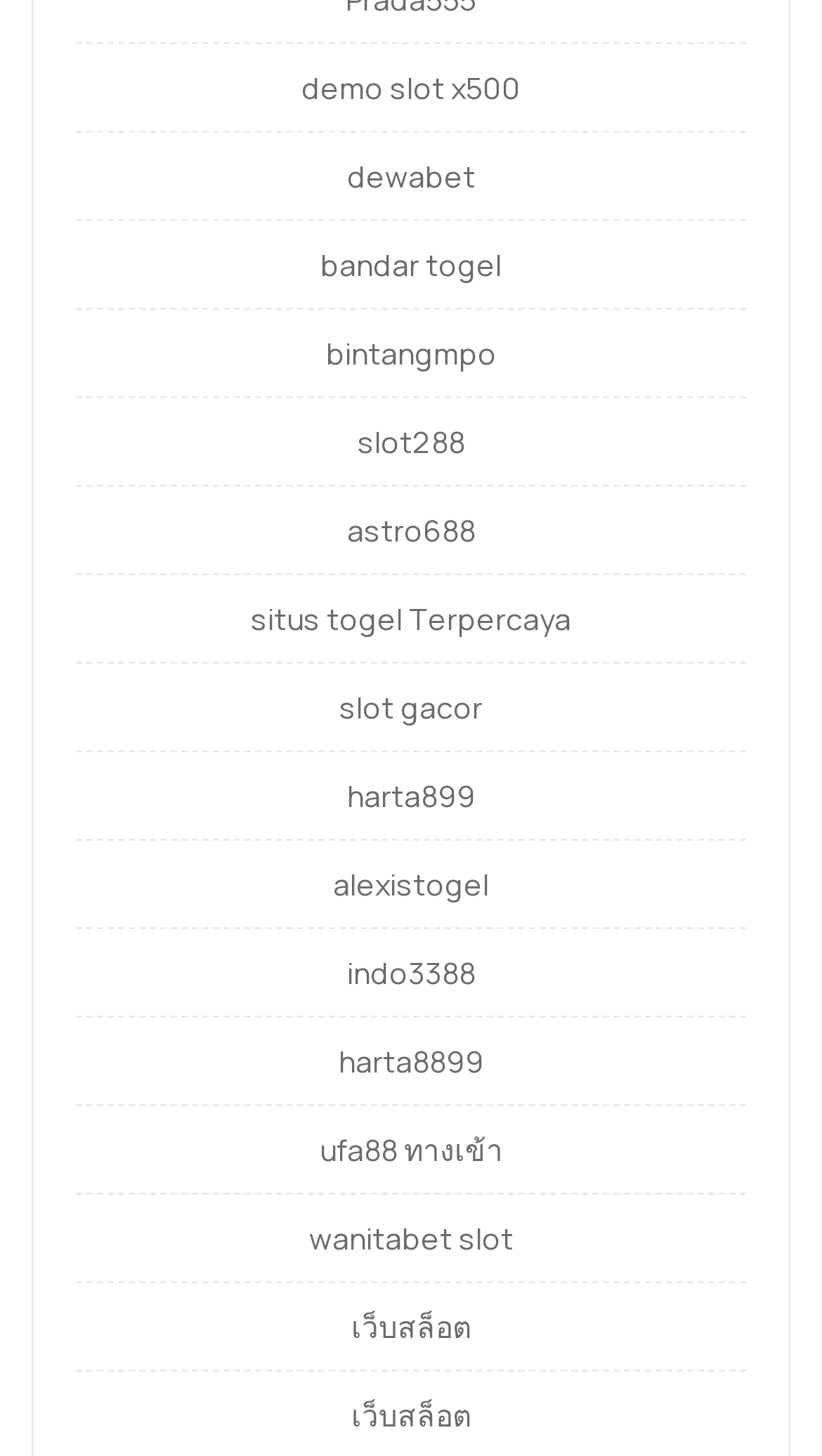How many links are there on the webpage?
Examine the image and give a concise answer in one word or a short phrase.

11